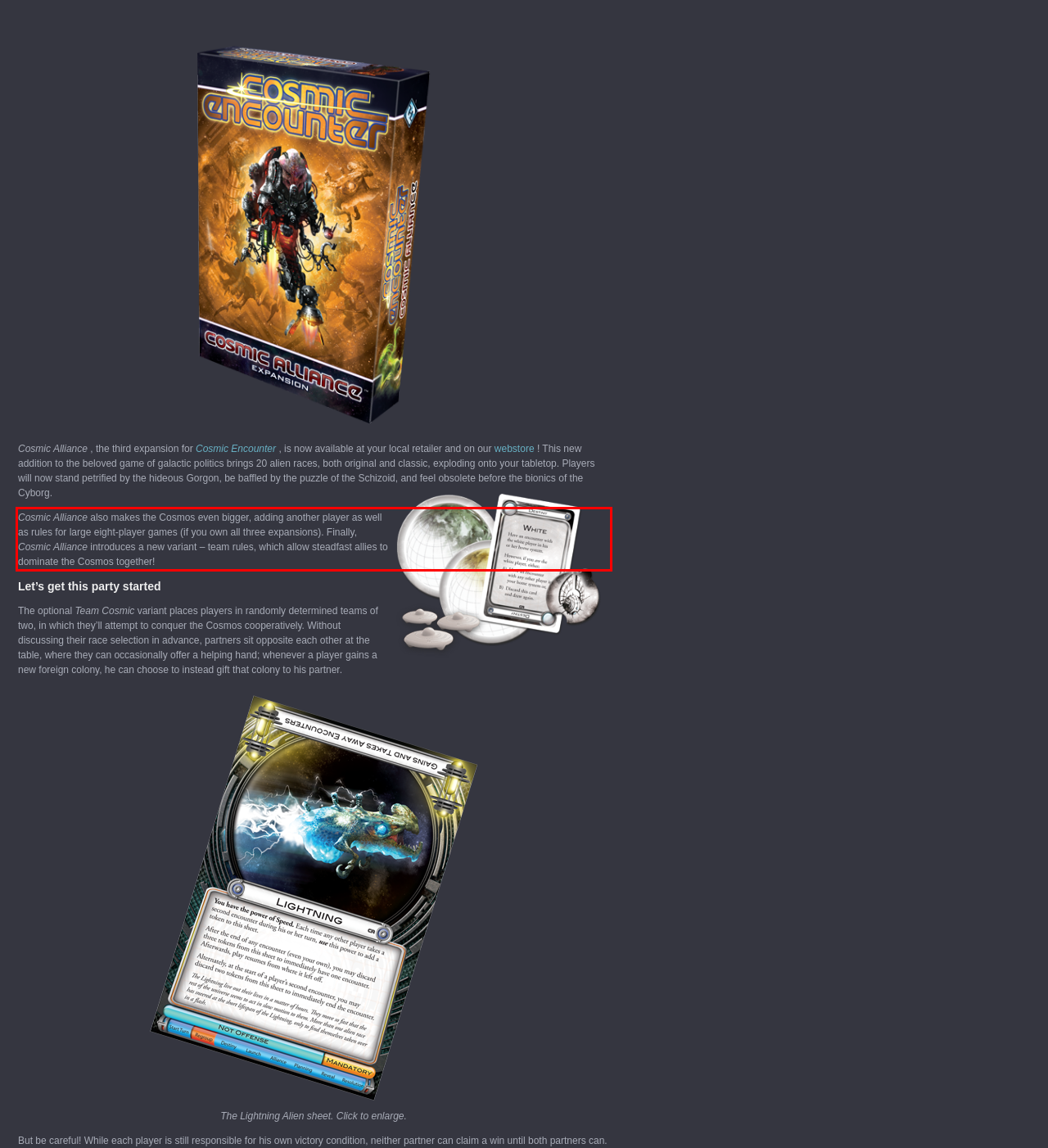Using the webpage screenshot, recognize and capture the text within the red bounding box.

Cosmic Alliance also makes the Cosmos even bigger, adding another player as well as rules for large eight-player games (if you own all three expansions). Finally, Cosmic Alliance introduces a new variant – team rules, which allow steadfast allies to dominate the Cosmos together!